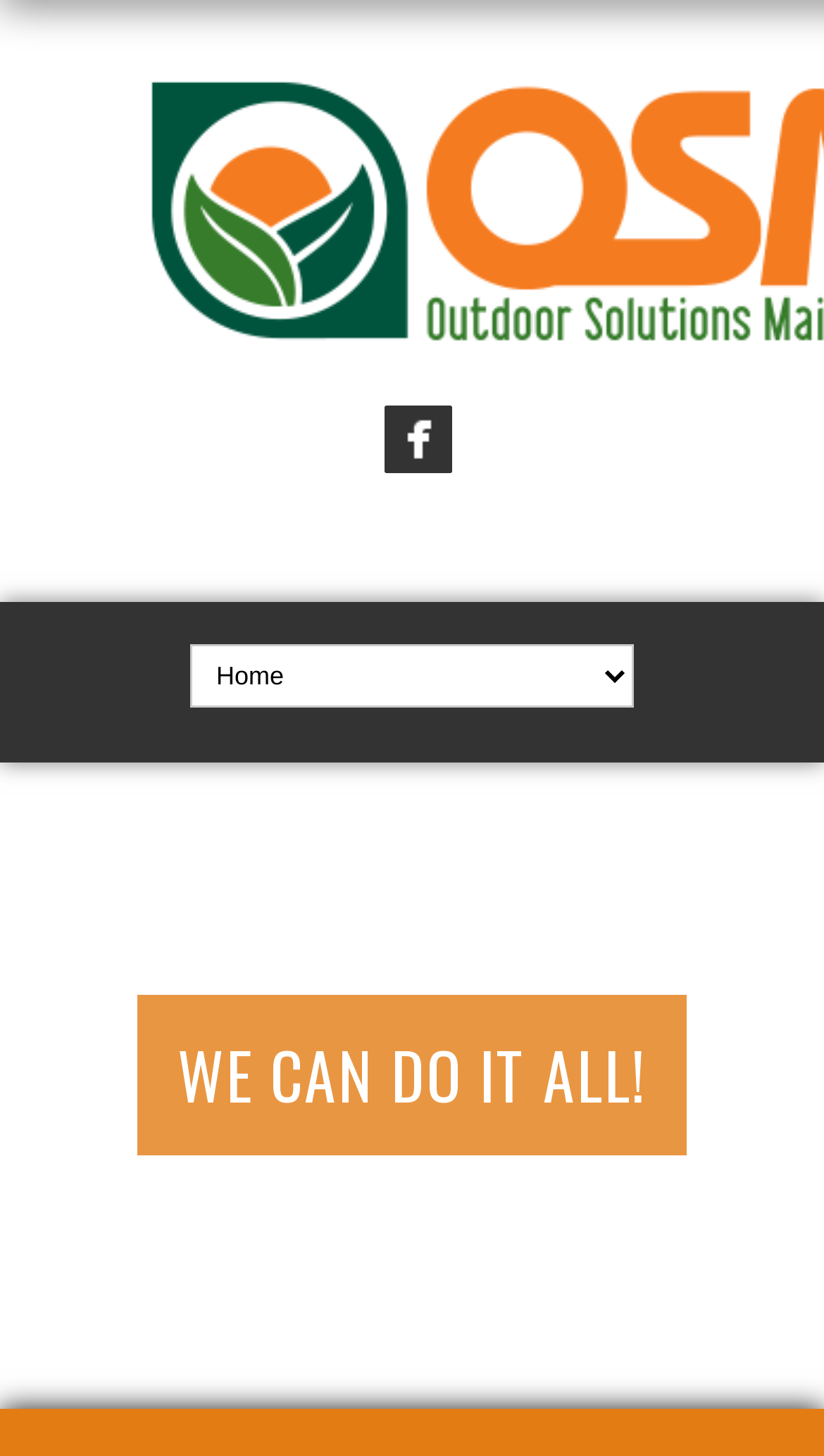Your task is to find and give the main heading text of the webpage.

WE CAN DO IT ALL!